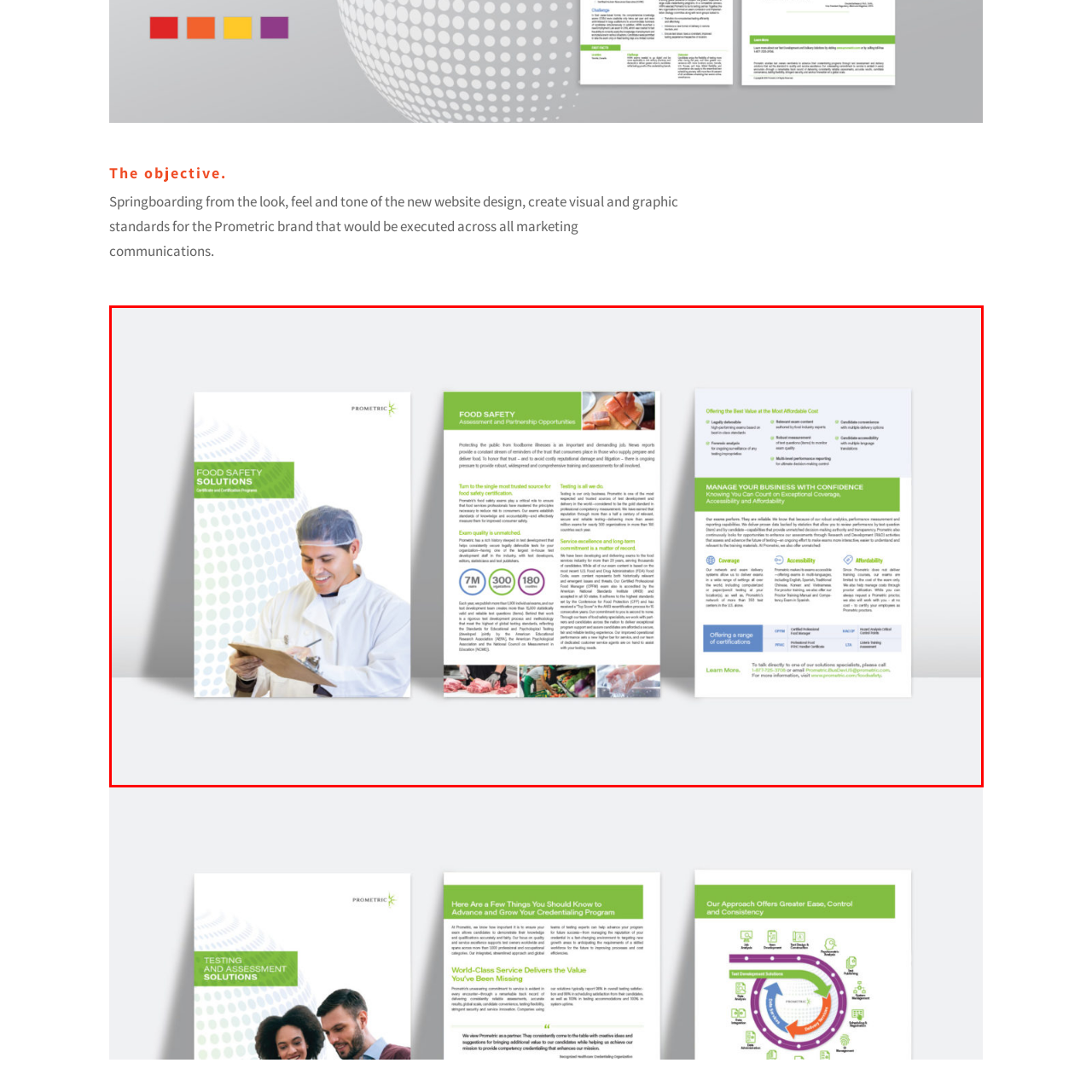Check the image highlighted by the red rectangle and provide a single word or phrase for the question:
What is Prometric's commitment in the food safety sector?

Exceptional service